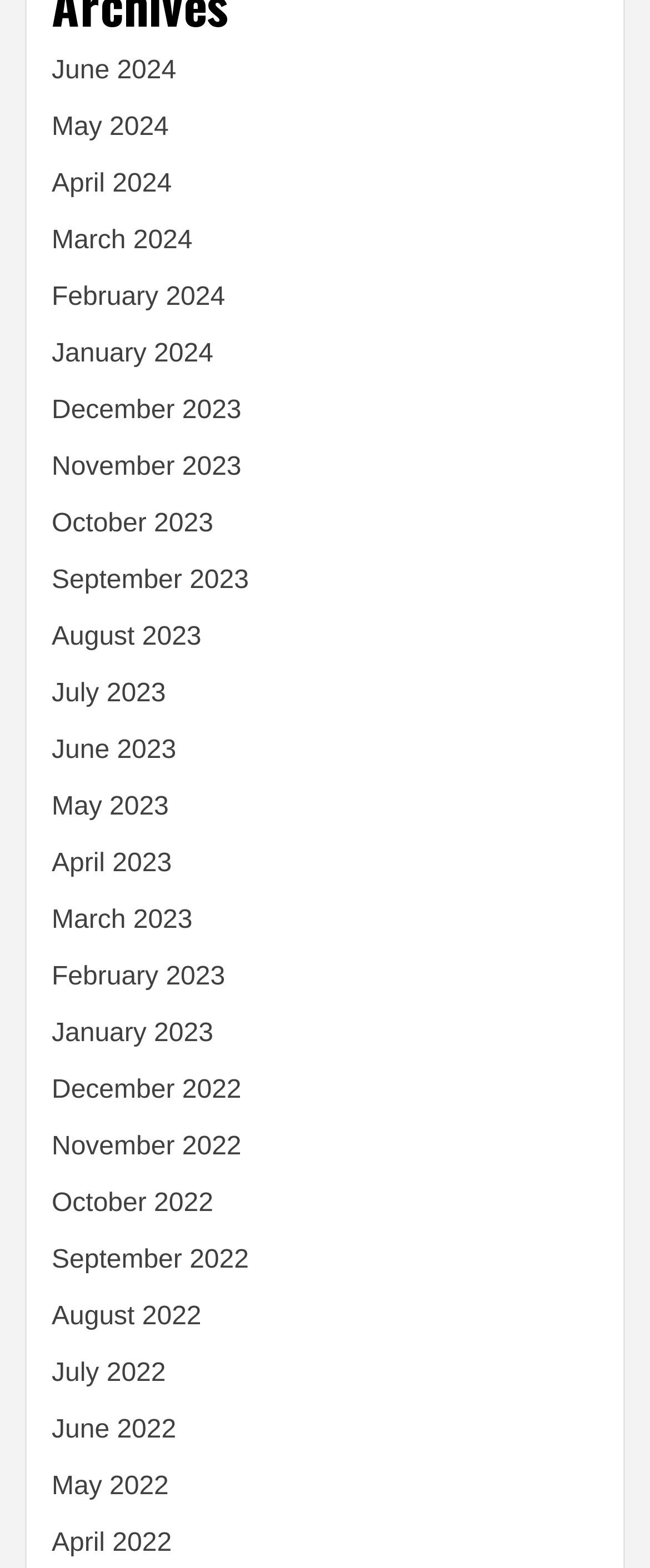Based on the image, please elaborate on the answer to the following question:
How many months are listed in 2024?

I counted the number of links with '2024' in their text and found that there are 6 months listed in 2024, which are June 2024, May 2024, April 2024, March 2024, February 2024, and January 2024.